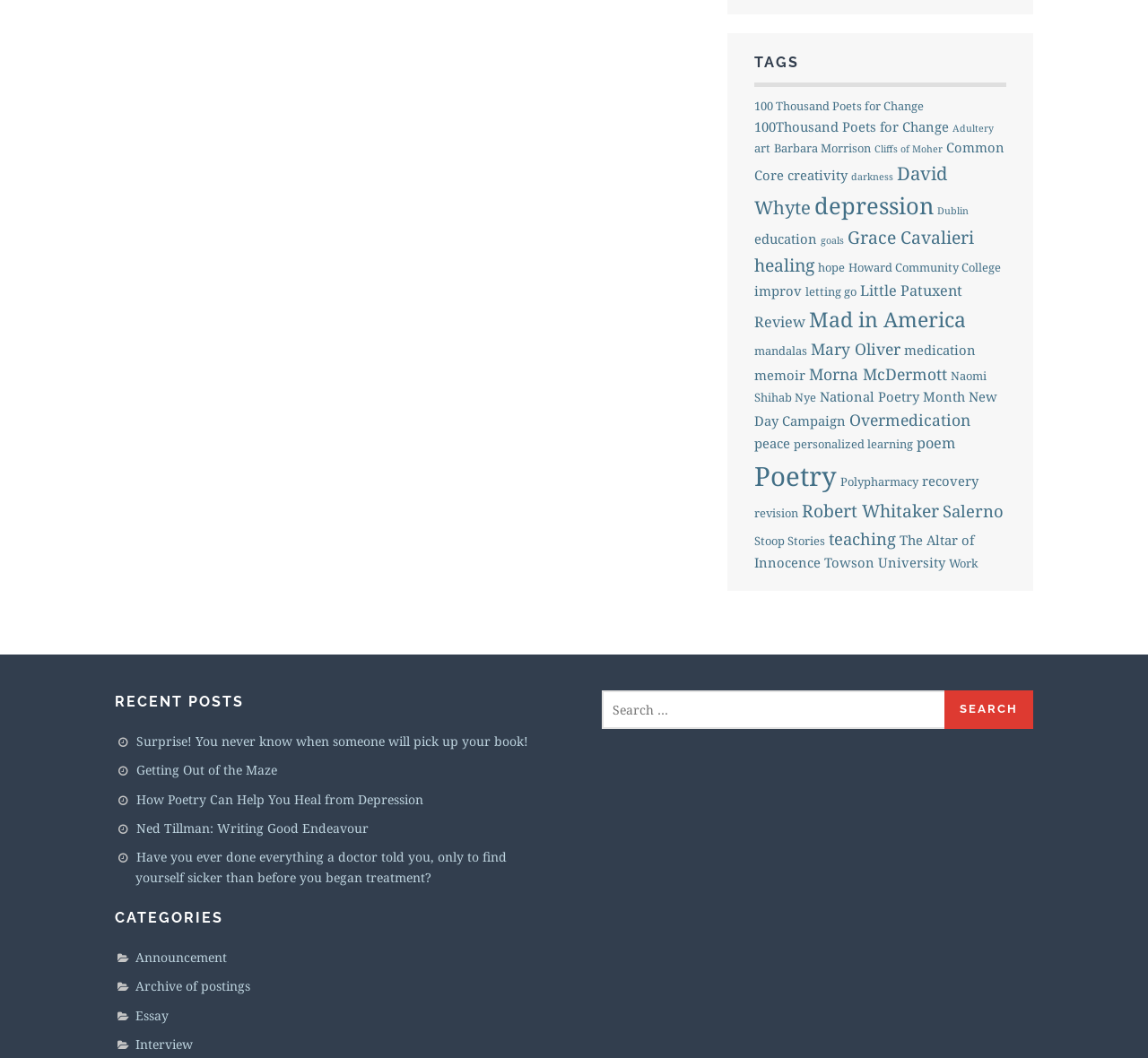Using the webpage screenshot and the element description Mary Oliver, determine the bounding box coordinates. Specify the coordinates in the format (top-left x, top-left y, bottom-right x, bottom-right y) with values ranging from 0 to 1.

[0.706, 0.319, 0.784, 0.34]